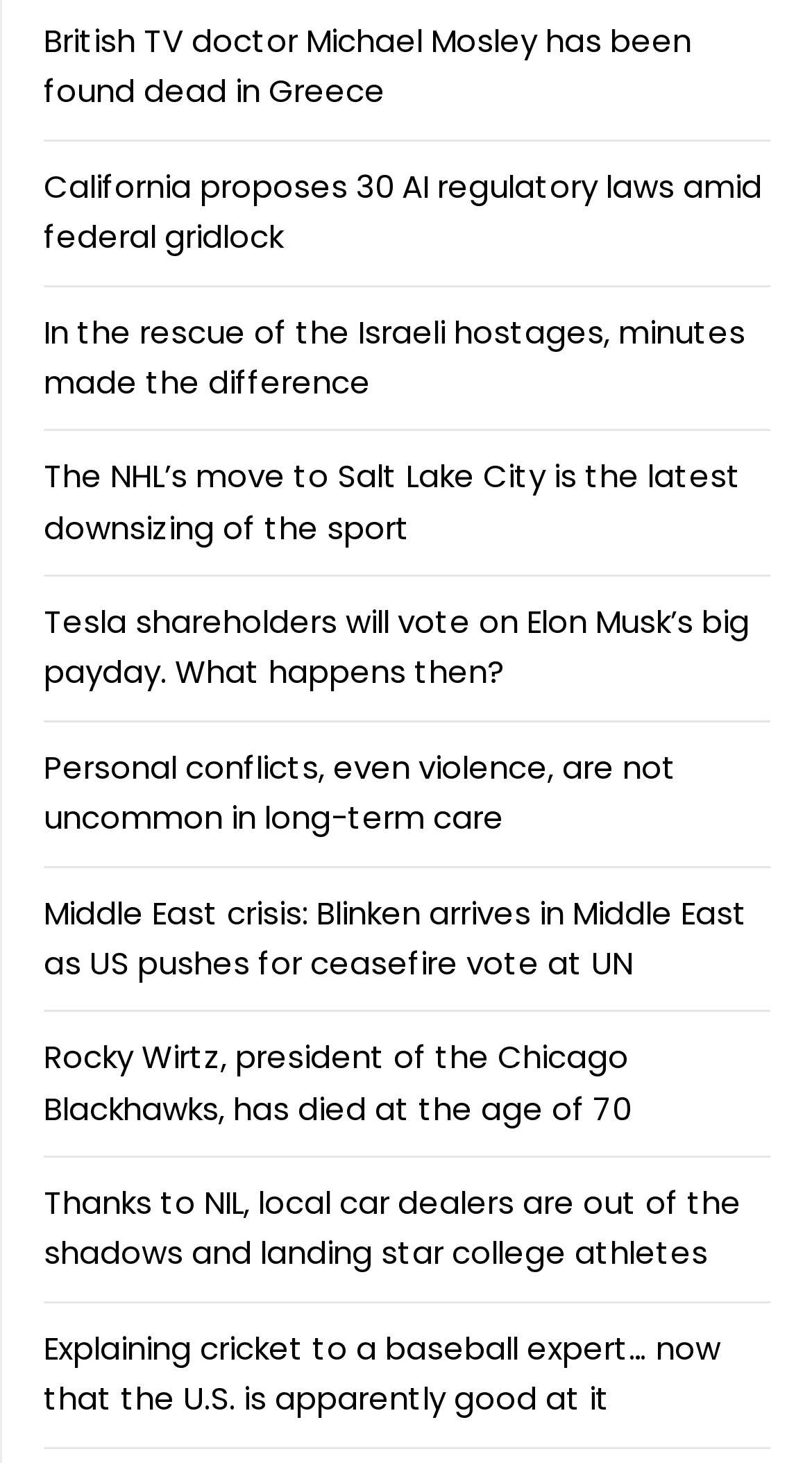Please provide a brief answer to the following inquiry using a single word or phrase:
How many links are on the webpage?

13